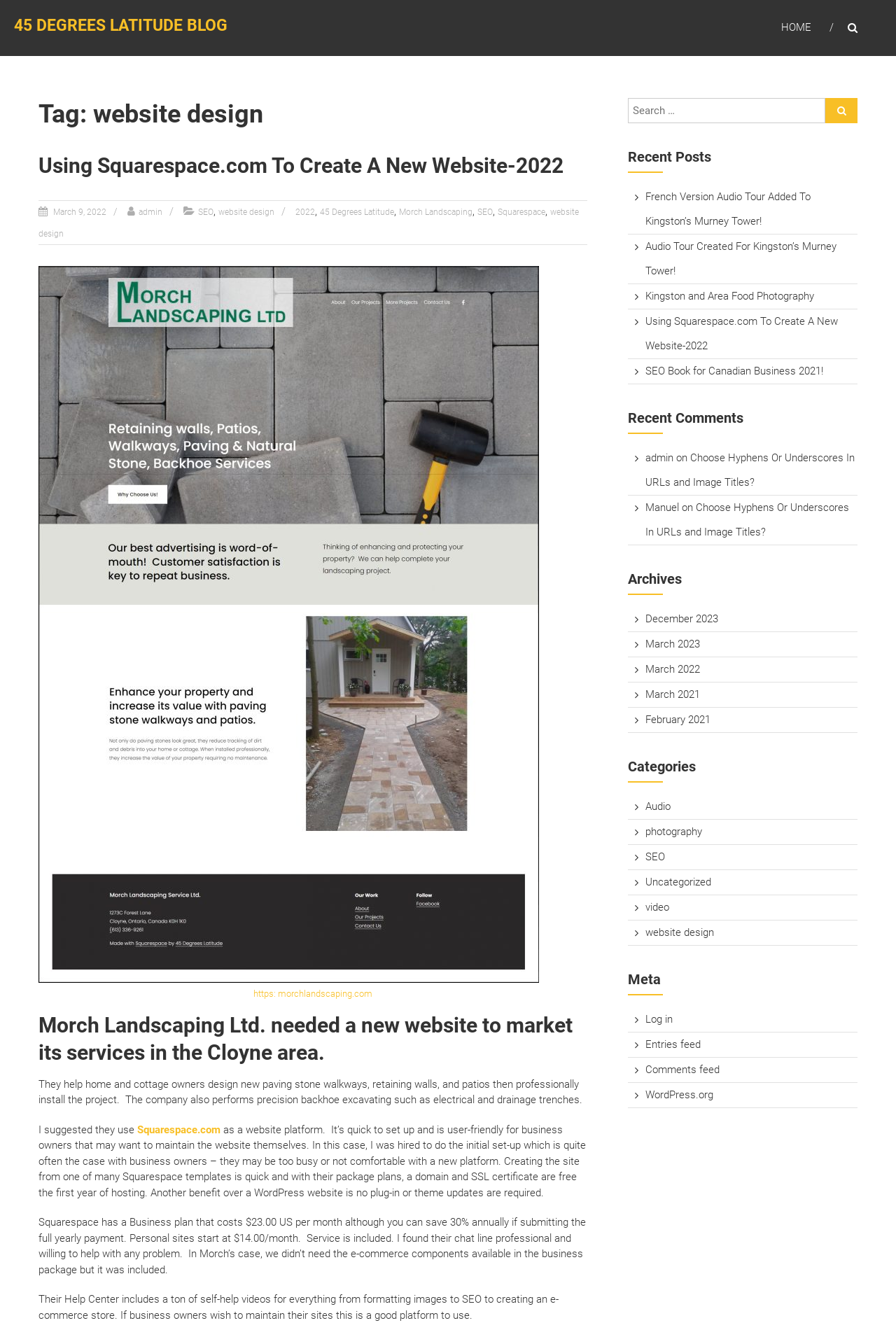What platform was used to create the website?
Based on the image, give a one-word or short phrase answer.

Squarespace.com